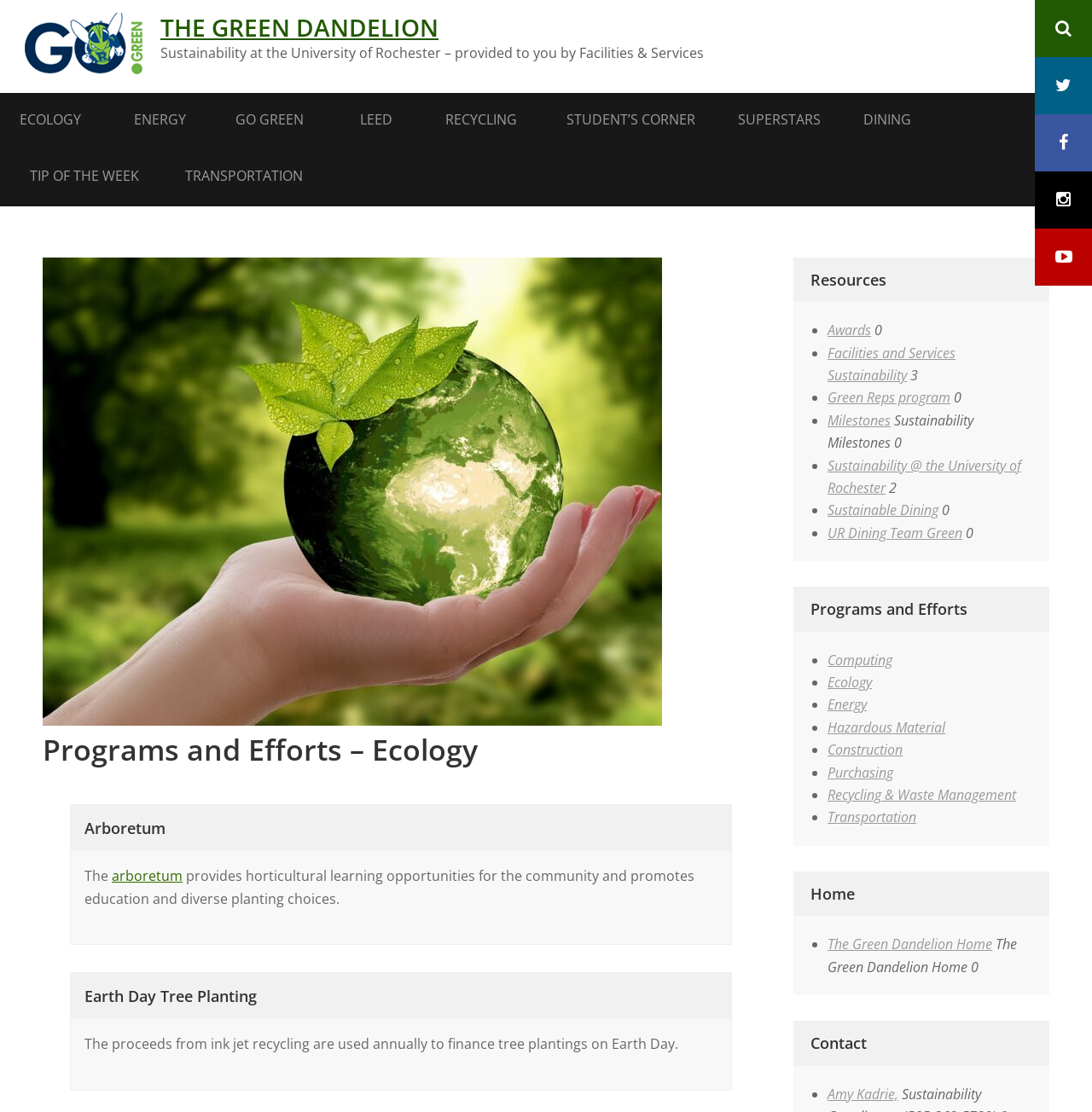Give an in-depth explanation of the webpage layout and content.

The webpage is about the University of Rochester's sustainability efforts, specifically the "Programs and Efforts" section under the "Ecology" category. At the top, there is a logo and a link to "The Green Dandelion" with a brief description of the university's sustainability initiatives. Below this, there are several links to different categories, including "ECOLOGY", "ENERGY", "GO GREEN", "LEED", "RECYCLING", "STUDENT'S CORNER", "SUPERSTARS", "DINING", and "TIP OF THE WEEK".

On the left side of the page, there is a section dedicated to social media links, including Twitter, Facebook, Instagram, and YouTube. Below this, there is a figure with a heading "Programs and Efforts – Ecology" and a subheading "Arboretum" which describes the arboretum's role in providing horticultural learning opportunities and promoting education and diverse planting choices. There is also a section about "Earth Day Tree Planting" which explains how the proceeds from ink jet recycling are used to finance tree plantings on Earth Day.

On the right side of the page, there are several sections with headings "Resources", "Programs and Efforts", and "Home". The "Resources" section contains a list of links to various sustainability-related resources, including "Awards", "Facilities and Services Sustainability", "Green Reps program", "Milestones", and "Sustainability @ the University of Rochester". The "Programs and Efforts" section lists various programs and initiatives, including "Computing", "Ecology", "Energy", "Hazardous Material", "Construction", "Purchasing", "Recycling & Waste Management", and "Transportation". The "Home" section has a link to "The Green Dandelion Home" and a brief description. Finally, there is a "Contact" section with a link to "Amy Kadrie".